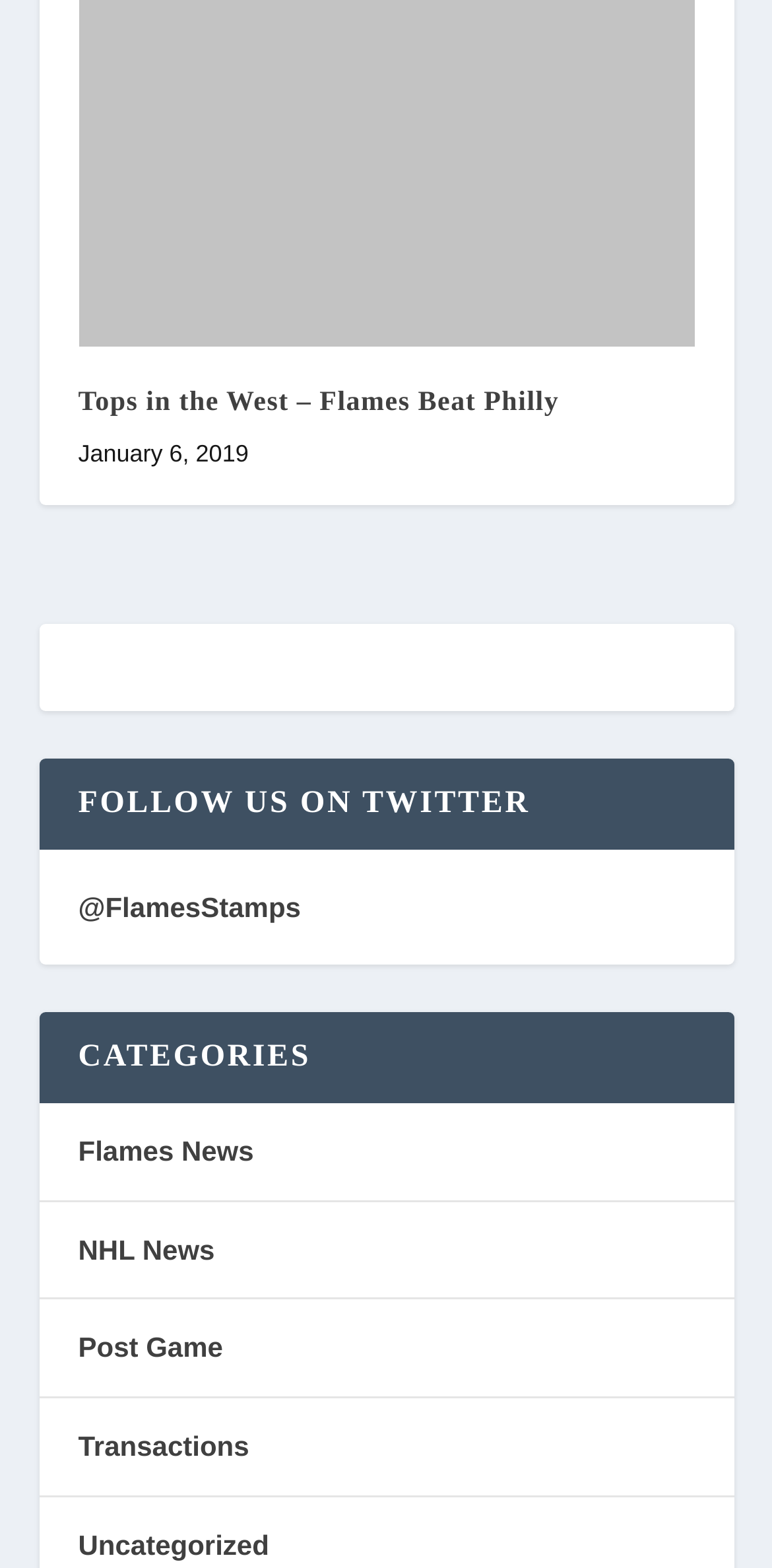Refer to the image and provide an in-depth answer to the question: 
How many categories are listed on the webpage?

The categories listed on the webpage are 'Flames News', 'NHL News', 'Post Game', 'Transactions', and 'Uncategorized'. These categories are listed under the heading 'CATEGORIES'.